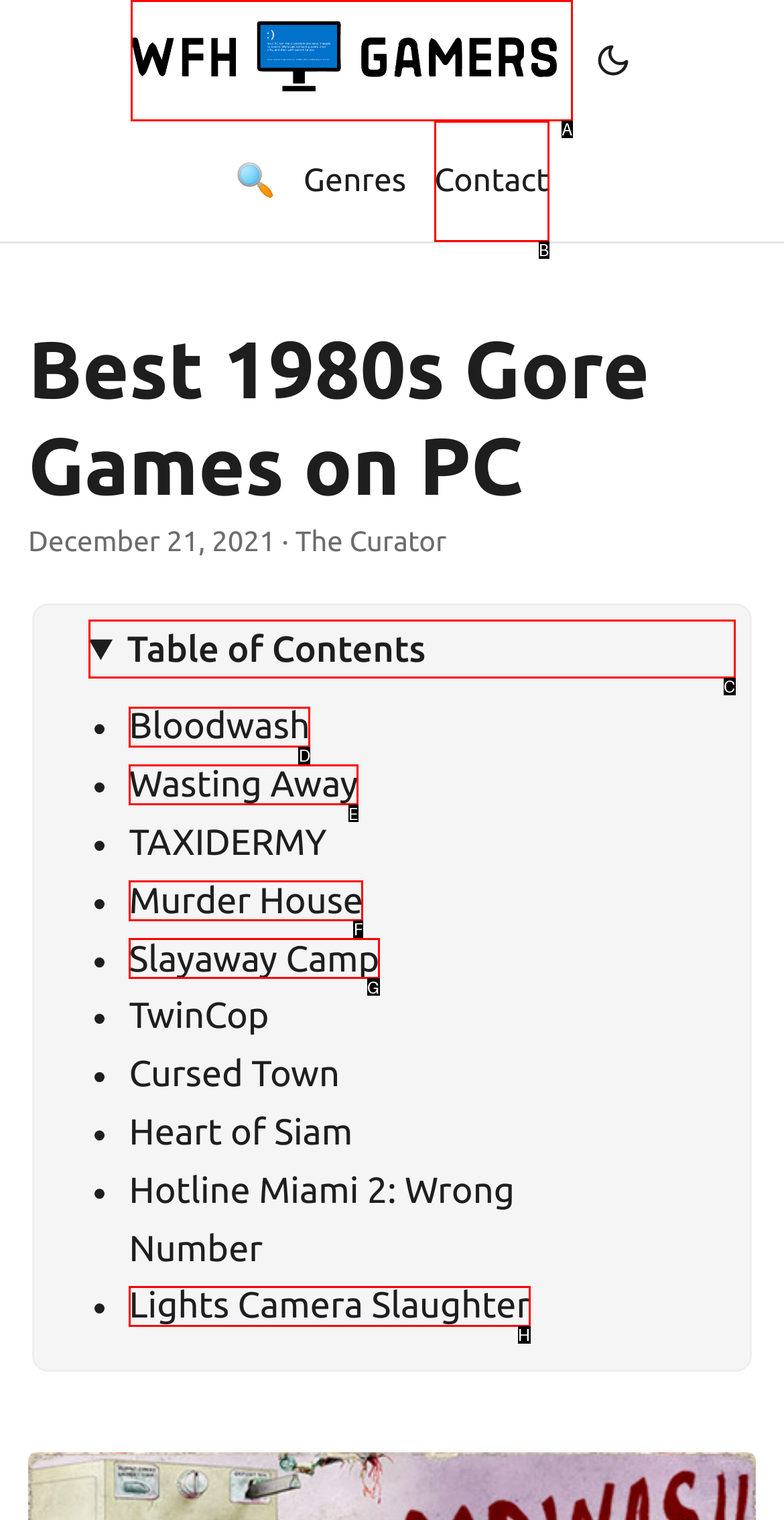Indicate which red-bounded element should be clicked to perform the task: Expand the table of contents Answer with the letter of the correct option.

C